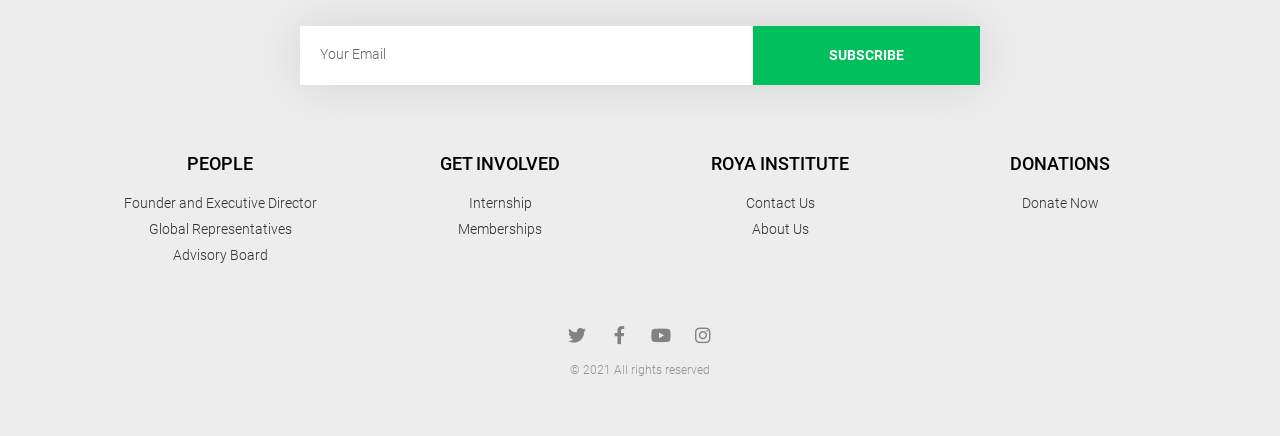Identify the bounding box coordinates of the area that should be clicked in order to complete the given instruction: "Learn about the founder and executive director". The bounding box coordinates should be four float numbers between 0 and 1, i.e., [left, top, right, bottom].

[0.062, 0.442, 0.281, 0.49]